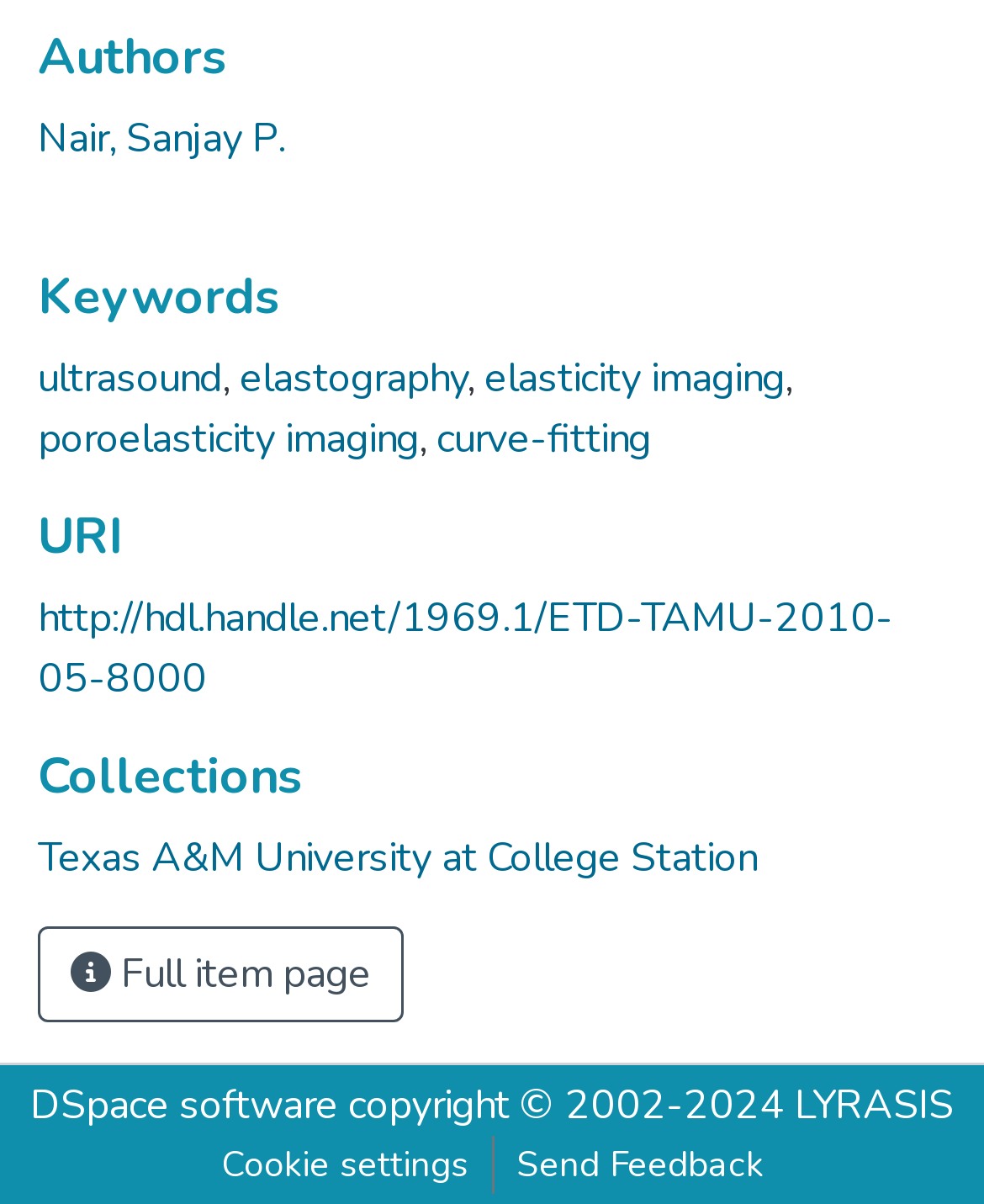Please specify the bounding box coordinates of the area that should be clicked to accomplish the following instruction: "Go to Texas A&M University at College Station". The coordinates should consist of four float numbers between 0 and 1, i.e., [left, top, right, bottom].

[0.038, 0.689, 0.769, 0.735]